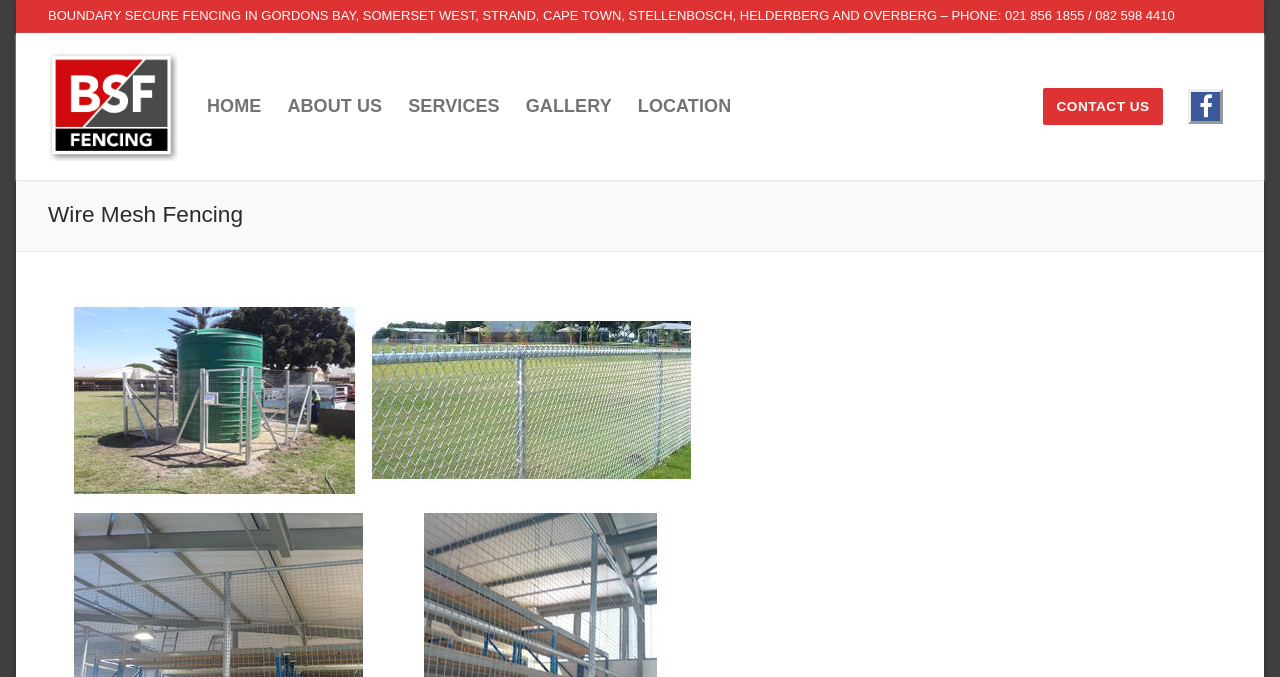Specify the bounding box coordinates of the area to click in order to execute this command: 'view the gallery'. The coordinates should consist of four float numbers ranging from 0 to 1, and should be formatted as [left, top, right, bottom].

[0.401, 0.126, 0.488, 0.188]